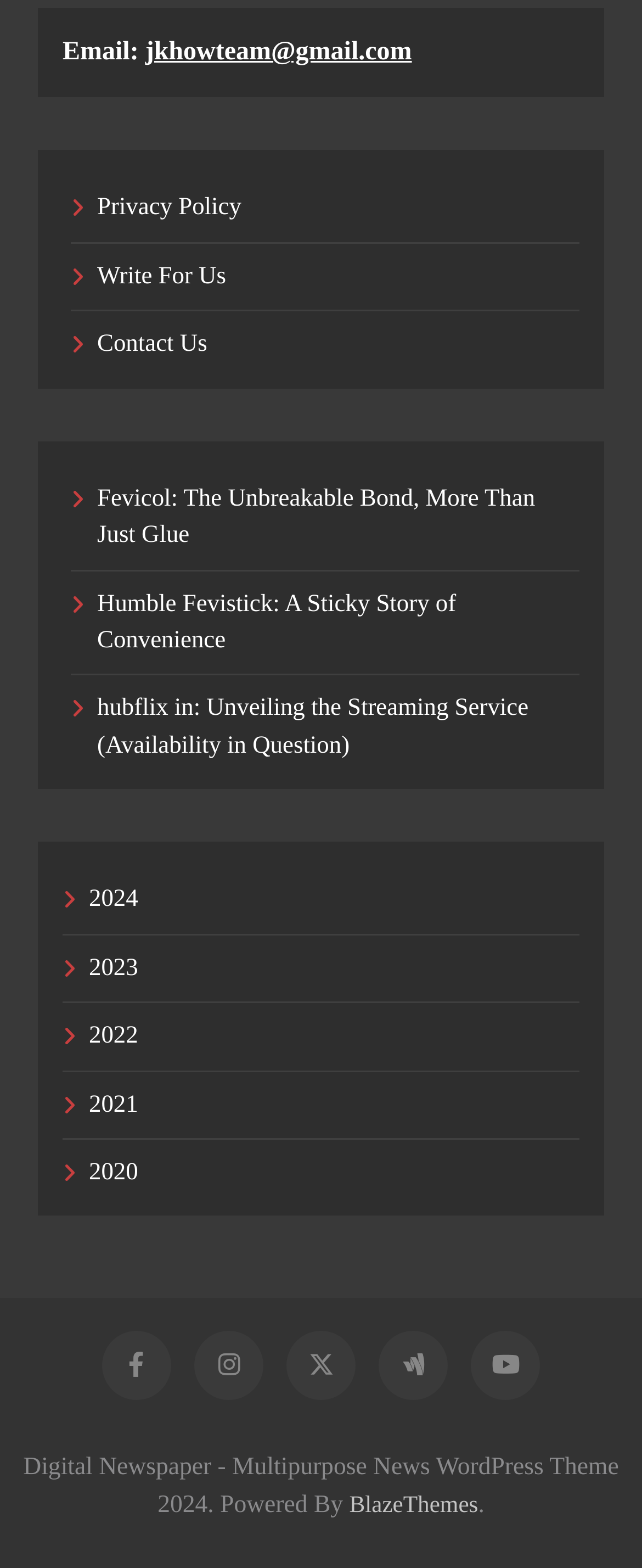Please identify the bounding box coordinates of the element I should click to complete this instruction: 'Read the privacy policy'. The coordinates should be given as four float numbers between 0 and 1, like this: [left, top, right, bottom].

[0.151, 0.124, 0.376, 0.141]